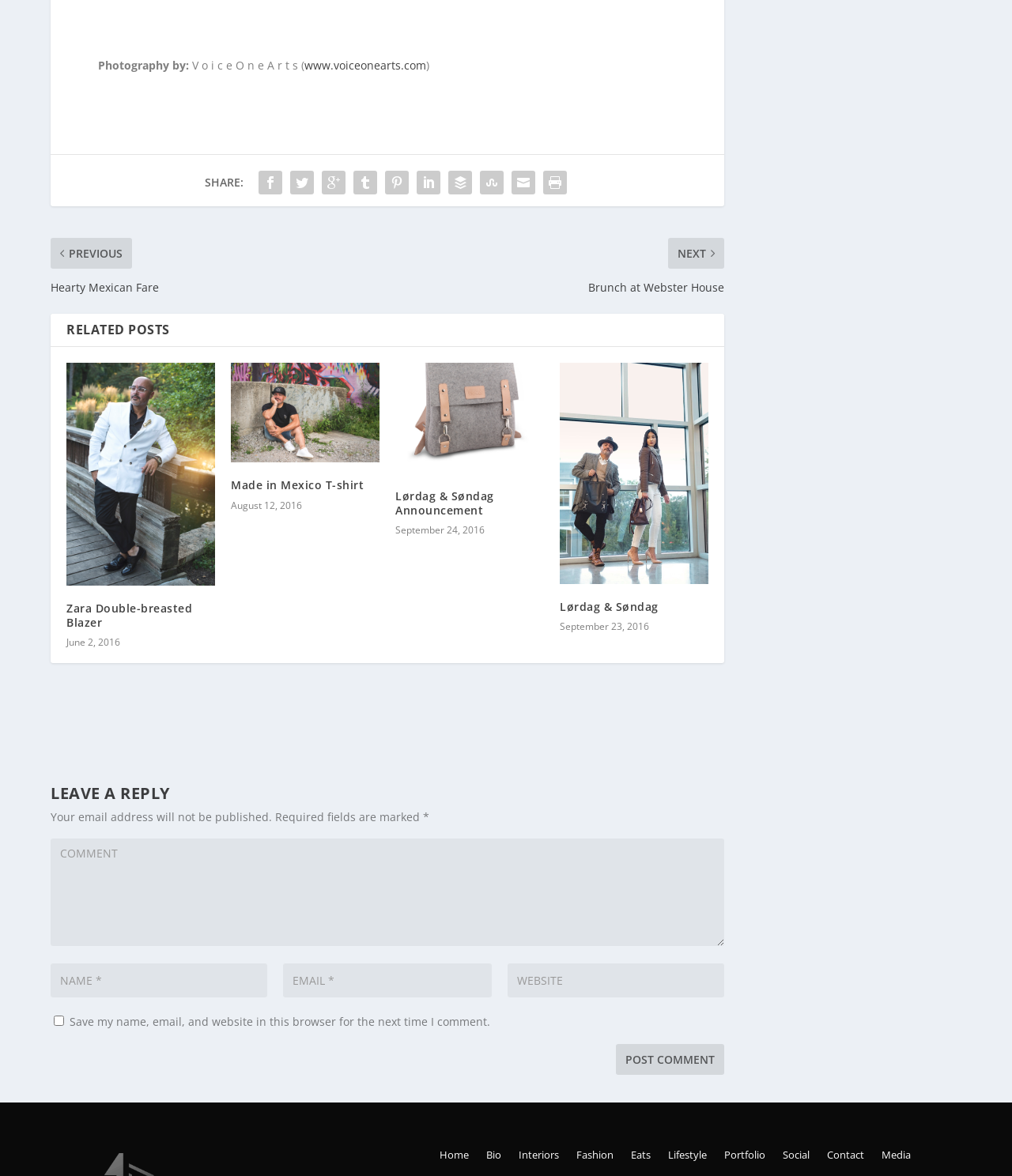Examine the image and give a thorough answer to the following question:
How many social media links are available?

I counted the social media links at the top of the webpage, and there are 7 links: Facebook, Twitter, Instagram, Pinterest, YouTube, Tumblr, and Email.